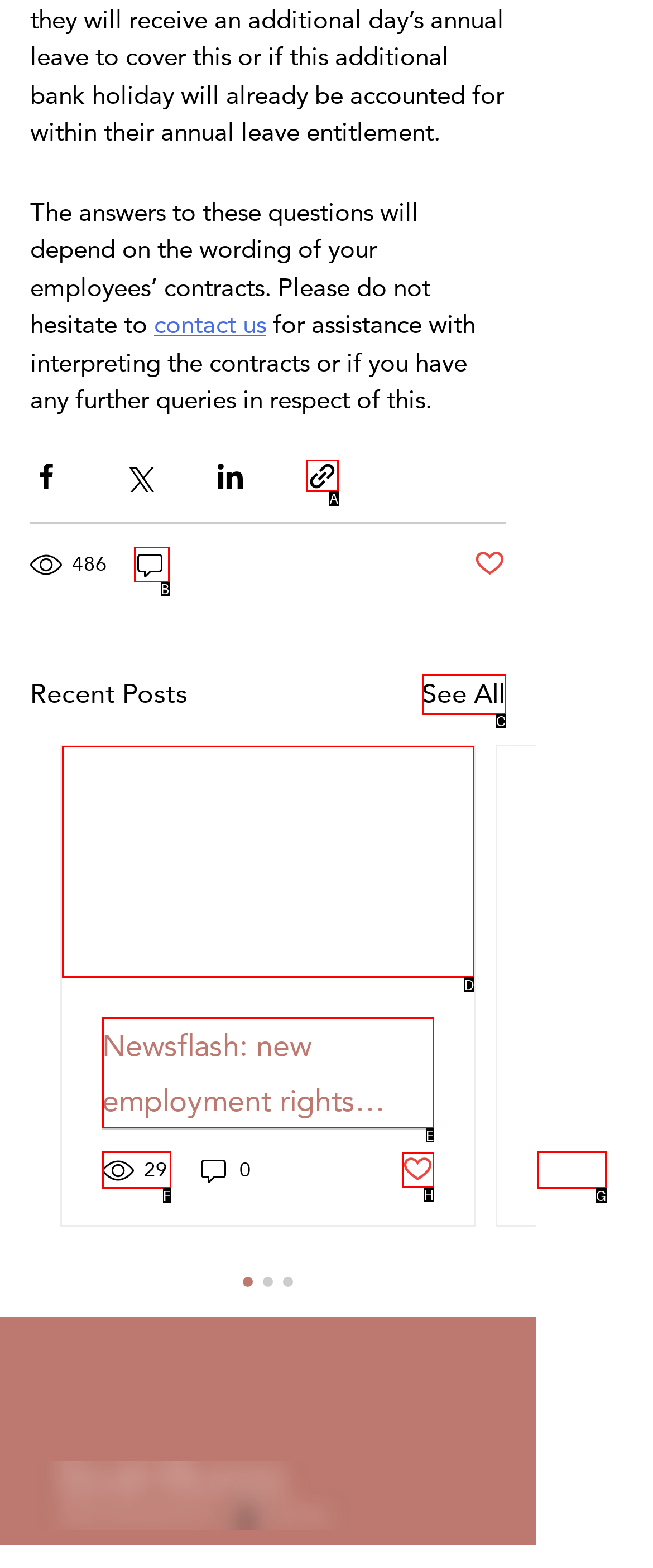Select the letter that corresponds to this element description: 29
Answer with the letter of the correct option directly.

F